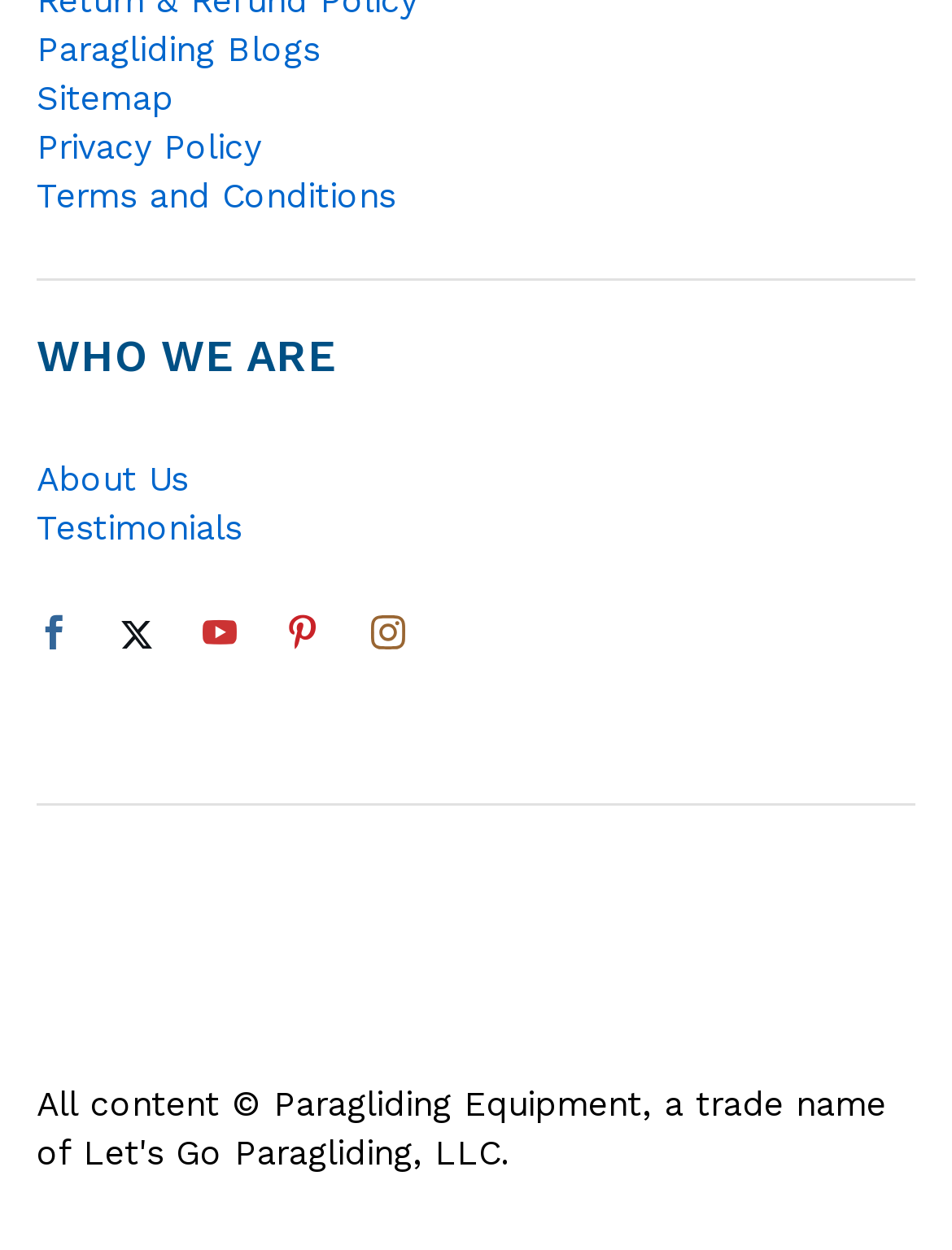Please pinpoint the bounding box coordinates for the region I should click to adhere to this instruction: "Read Privacy Policy".

[0.038, 0.101, 0.274, 0.132]